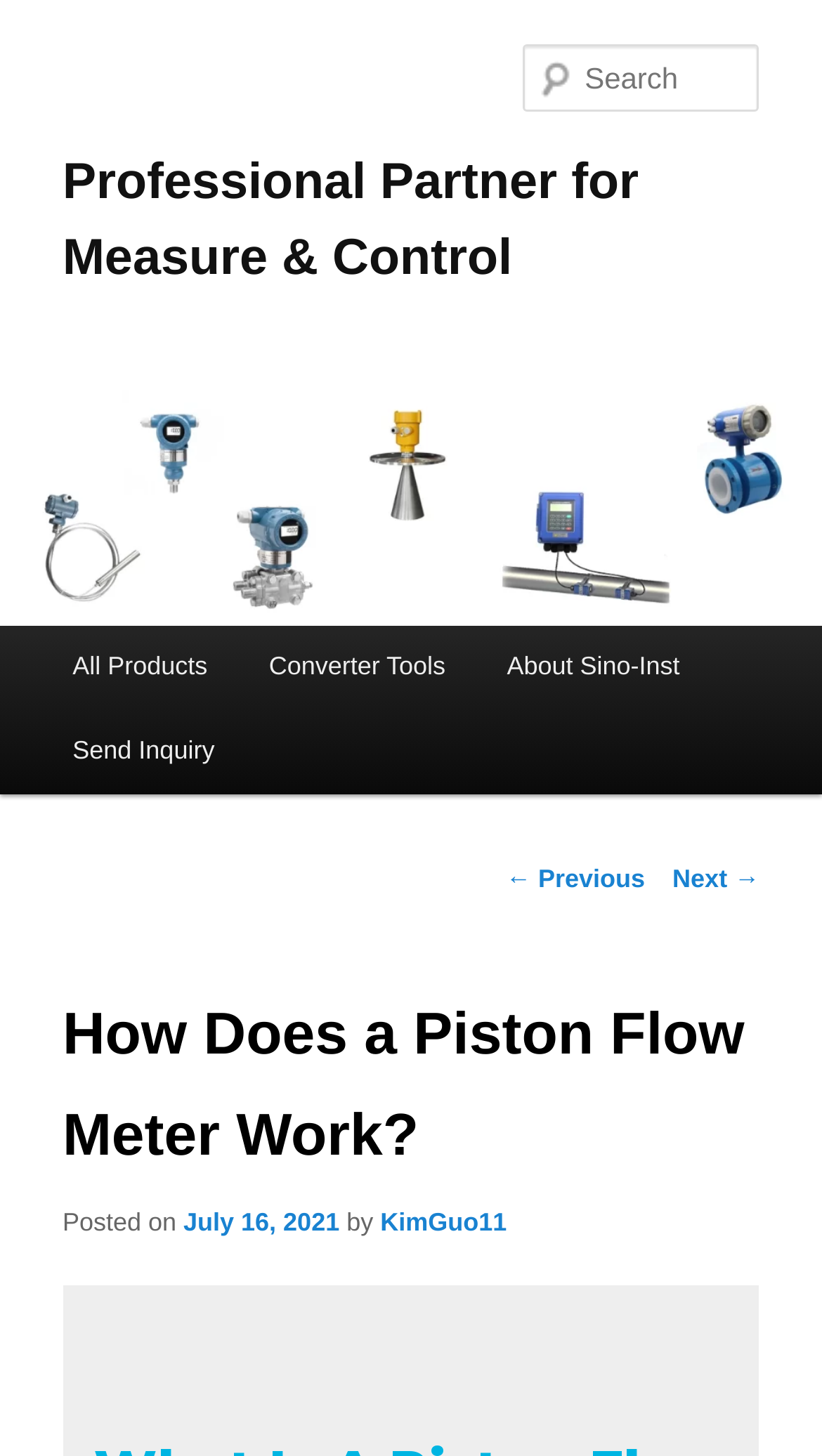Using the provided description parent_node: Search name="s" placeholder="Search", find the bounding box coordinates for the UI element. Provide the coordinates in (top-left x, top-left y, bottom-right x, bottom-right y) format, ensuring all values are between 0 and 1.

[0.637, 0.031, 0.924, 0.077]